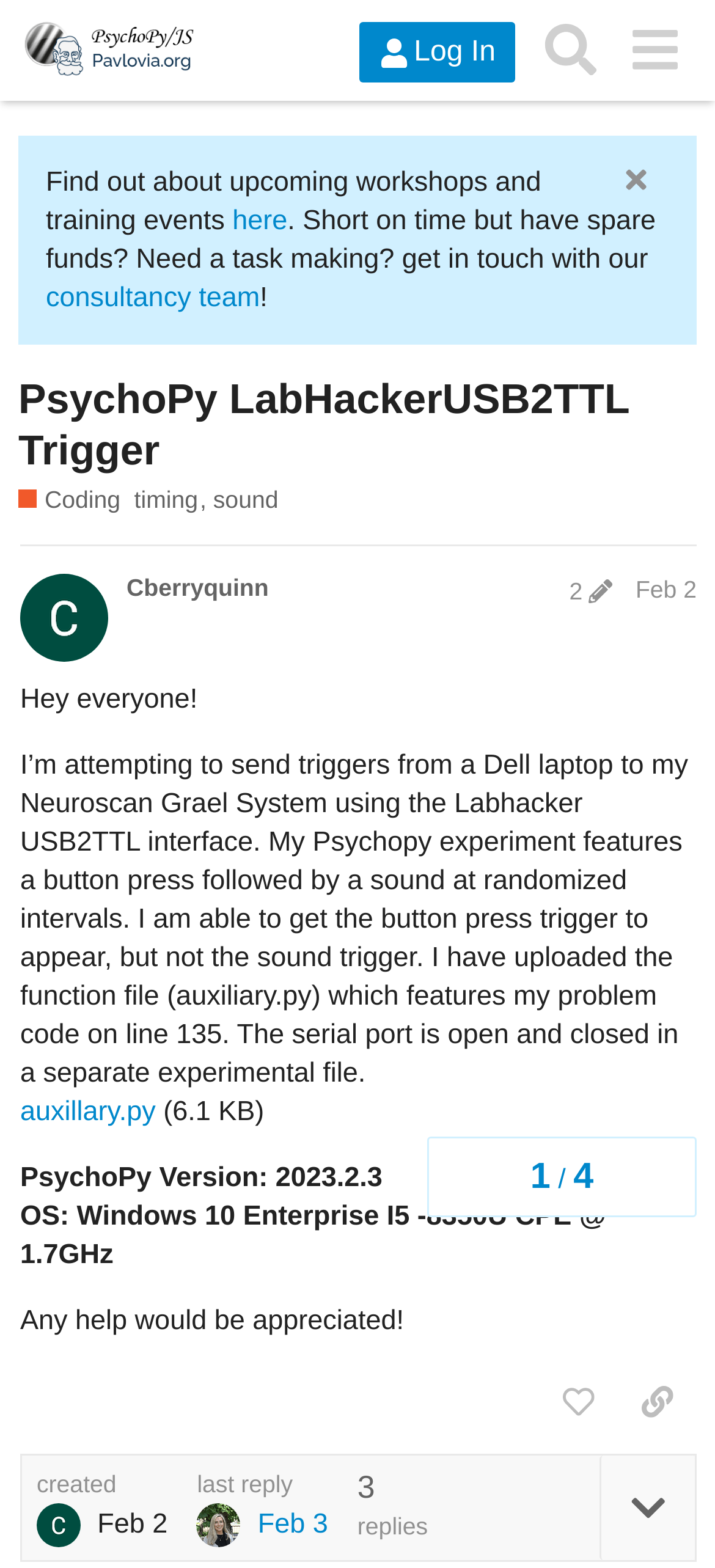Bounding box coordinates are specified in the format (top-left x, top-left y, bottom-right x, bottom-right y). All values are floating point numbers bounded between 0 and 1. Please provide the bounding box coordinate of the region this sentence describes: PsychoPy LabHackerUSB2TTL Trigger

[0.026, 0.239, 0.88, 0.302]